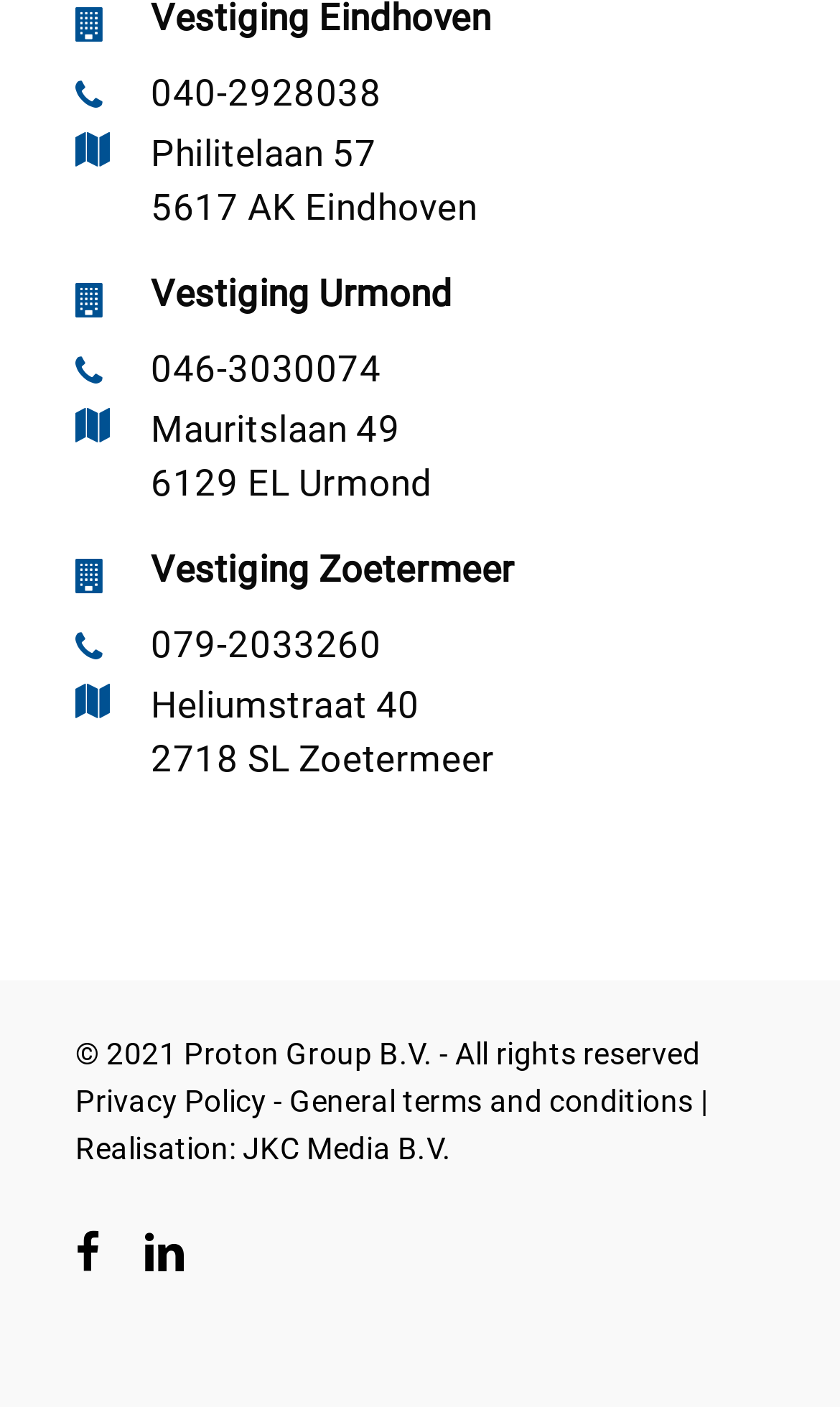Please find and report the bounding box coordinates of the element to click in order to perform the following action: "Follow the company on Facebook". The coordinates should be expressed as four float numbers between 0 and 1, in the format [left, top, right, bottom].

[0.09, 0.871, 0.118, 0.908]